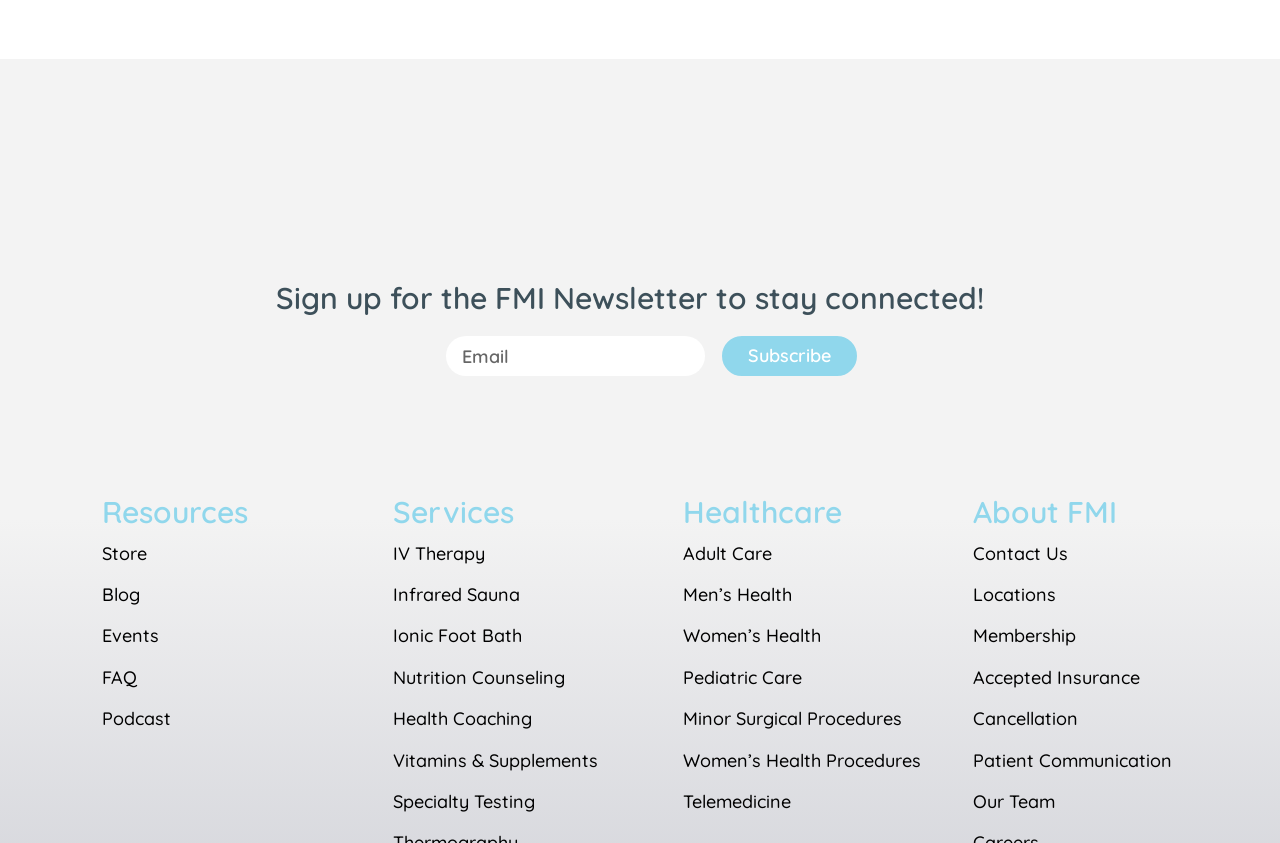Give a one-word or phrase response to the following question: What is the purpose of the textbox?

To enter email